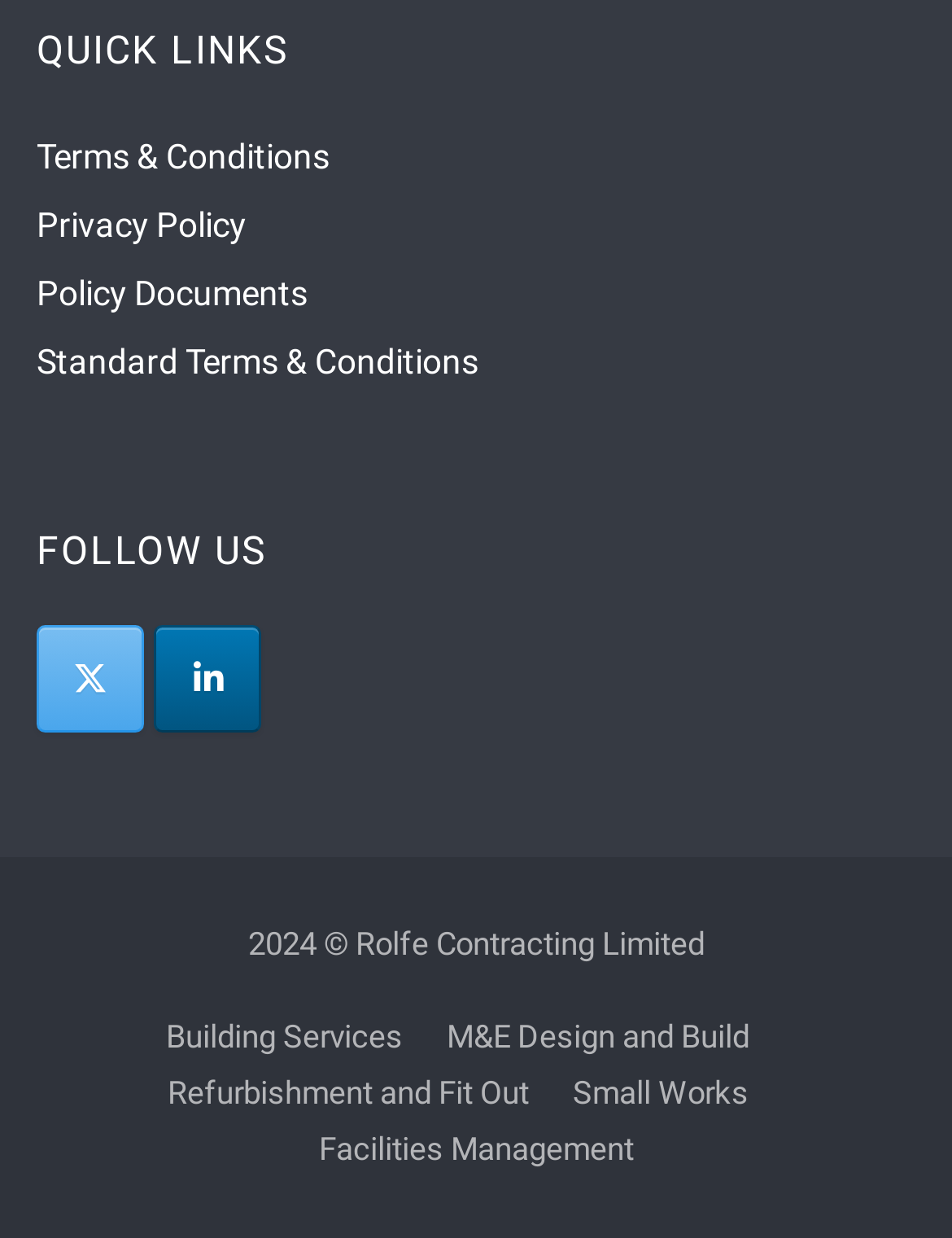Locate the bounding box coordinates of the item that should be clicked to fulfill the instruction: "Follow Rolfe Contracting Limited on Twitter".

[0.038, 0.504, 0.151, 0.591]